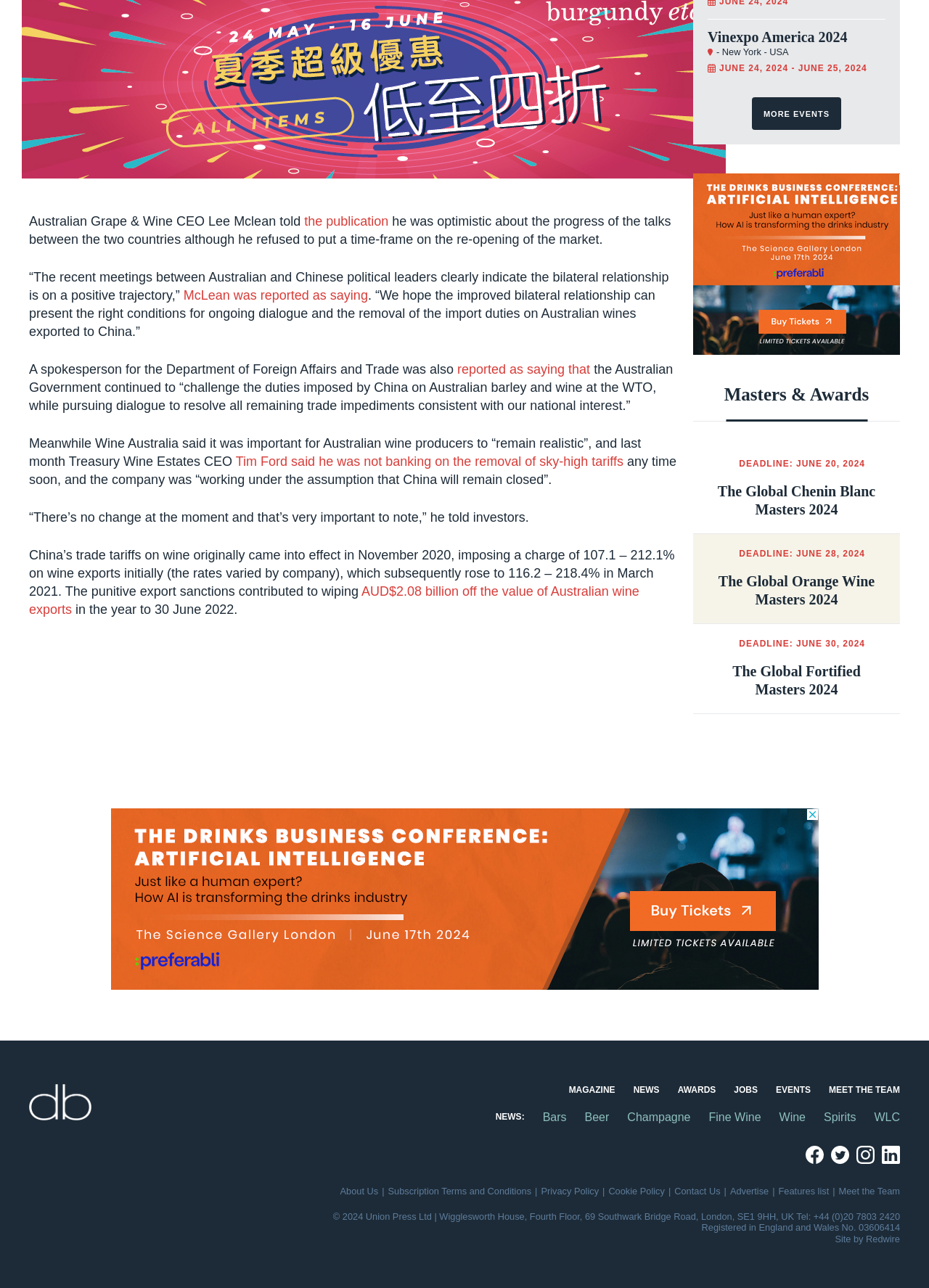What is the name of the publication that quoted Lee Mclean?
Please provide a single word or phrase as the answer based on the screenshot.

The publication